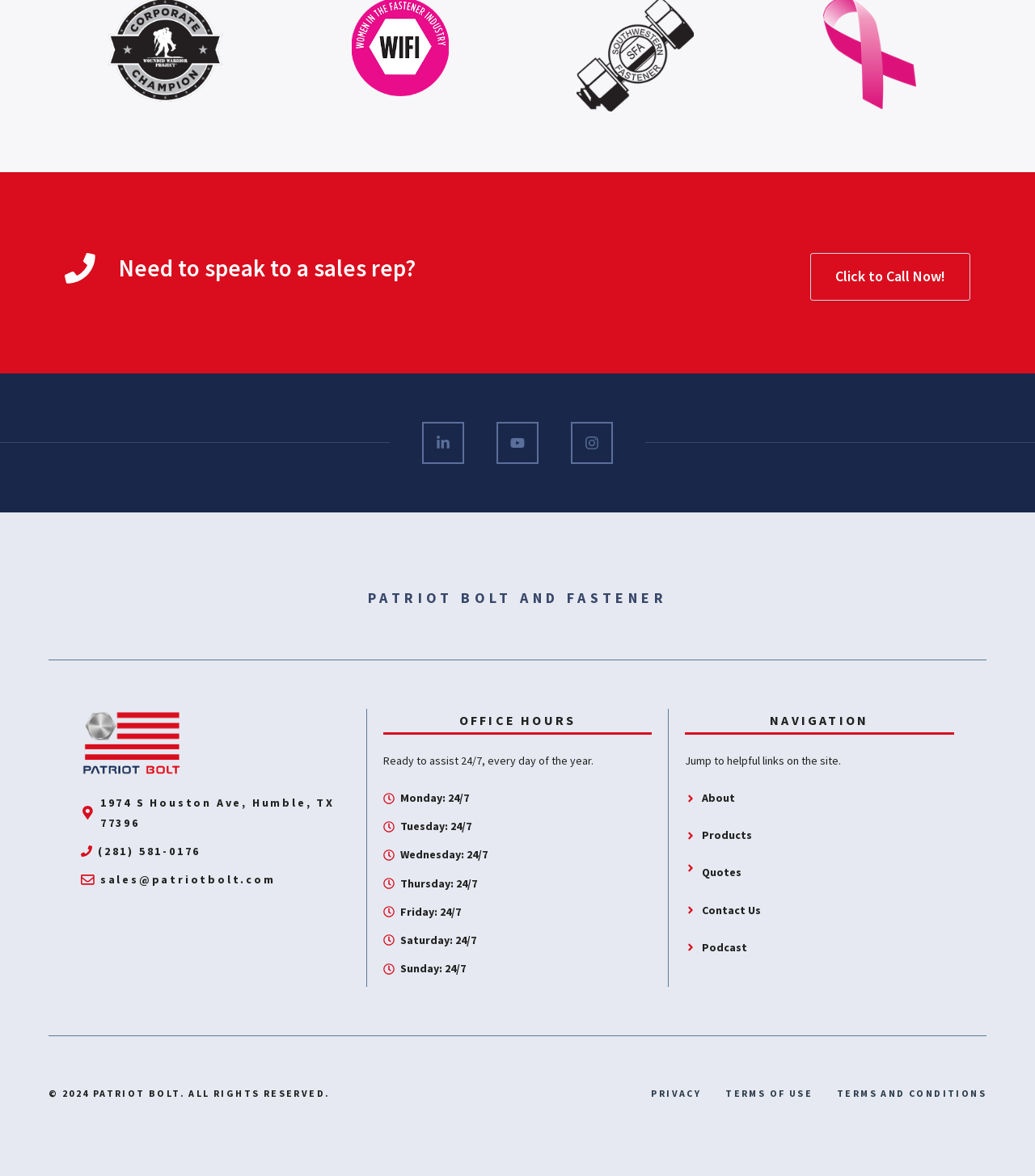Provide the bounding box coordinates, formatted as (top-left x, top-left y, bottom-right x, bottom-right y), with all values being floating point numbers between 0 and 1. Identify the bounding box of the UI element that matches the description: Contact Us

[0.678, 0.767, 0.735, 0.78]